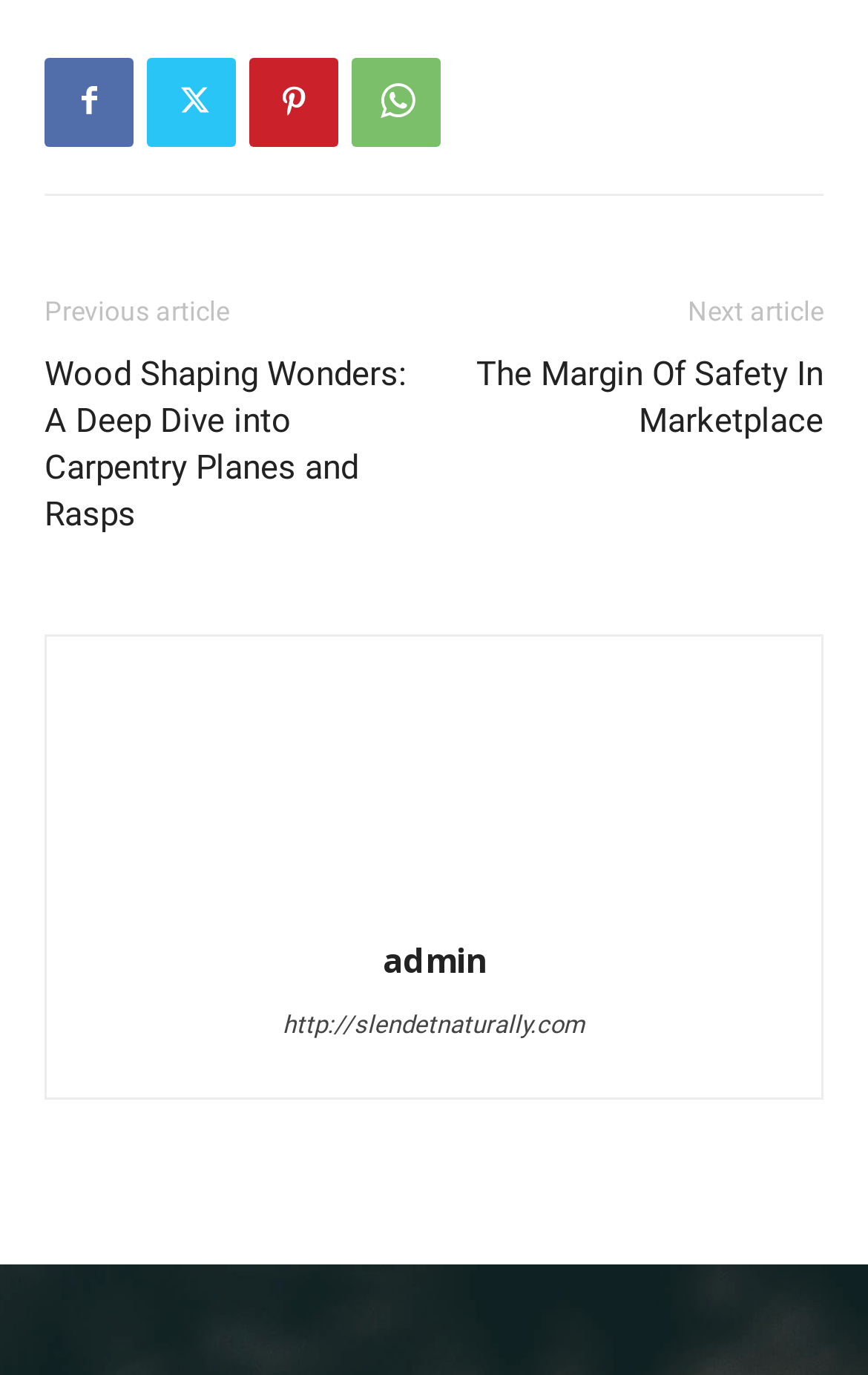Respond to the following query with just one word or a short phrase: 
How many article links are on the page?

2